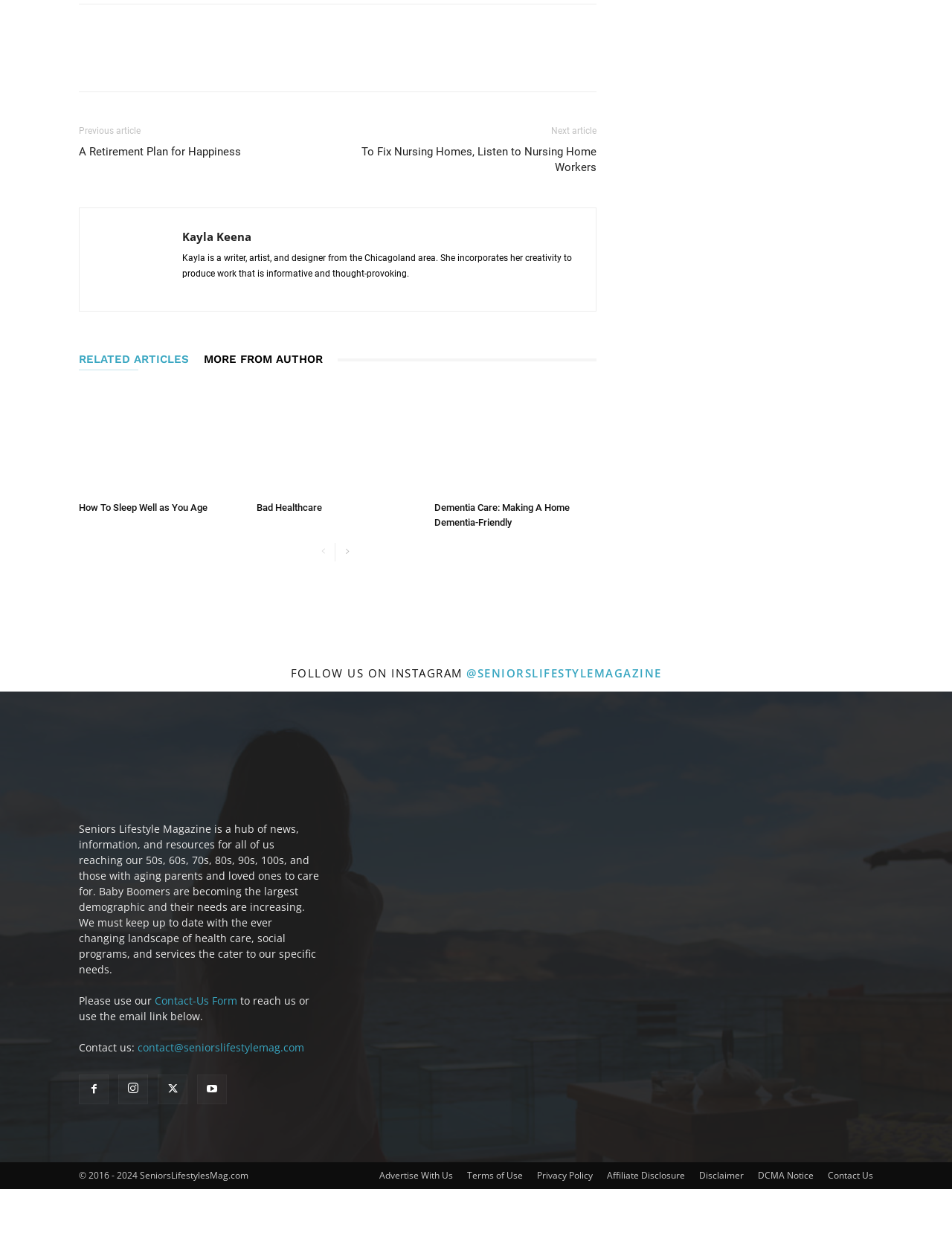Provide the bounding box coordinates of the area you need to click to execute the following instruction: "View the 'Dementia Care: Making A Home Dementia-Friendly' article".

[0.456, 0.402, 0.598, 0.423]